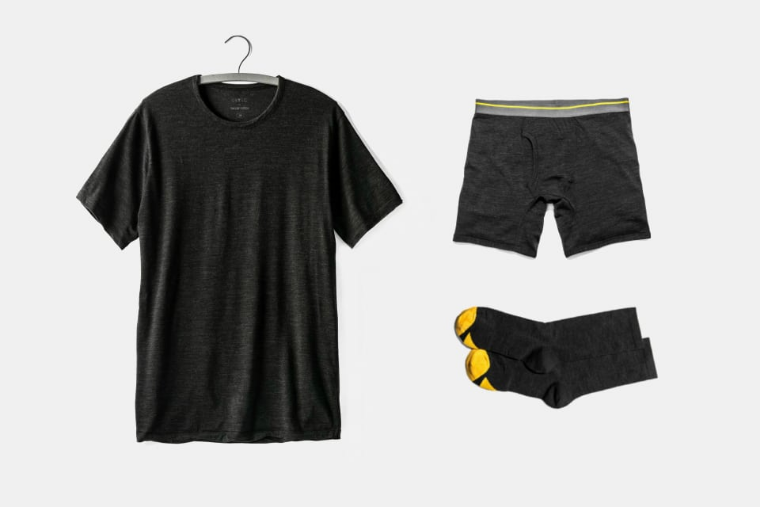What is the purpose of the Merino underwear? From the image, respond with a single word or brief phrase.

comfort and style